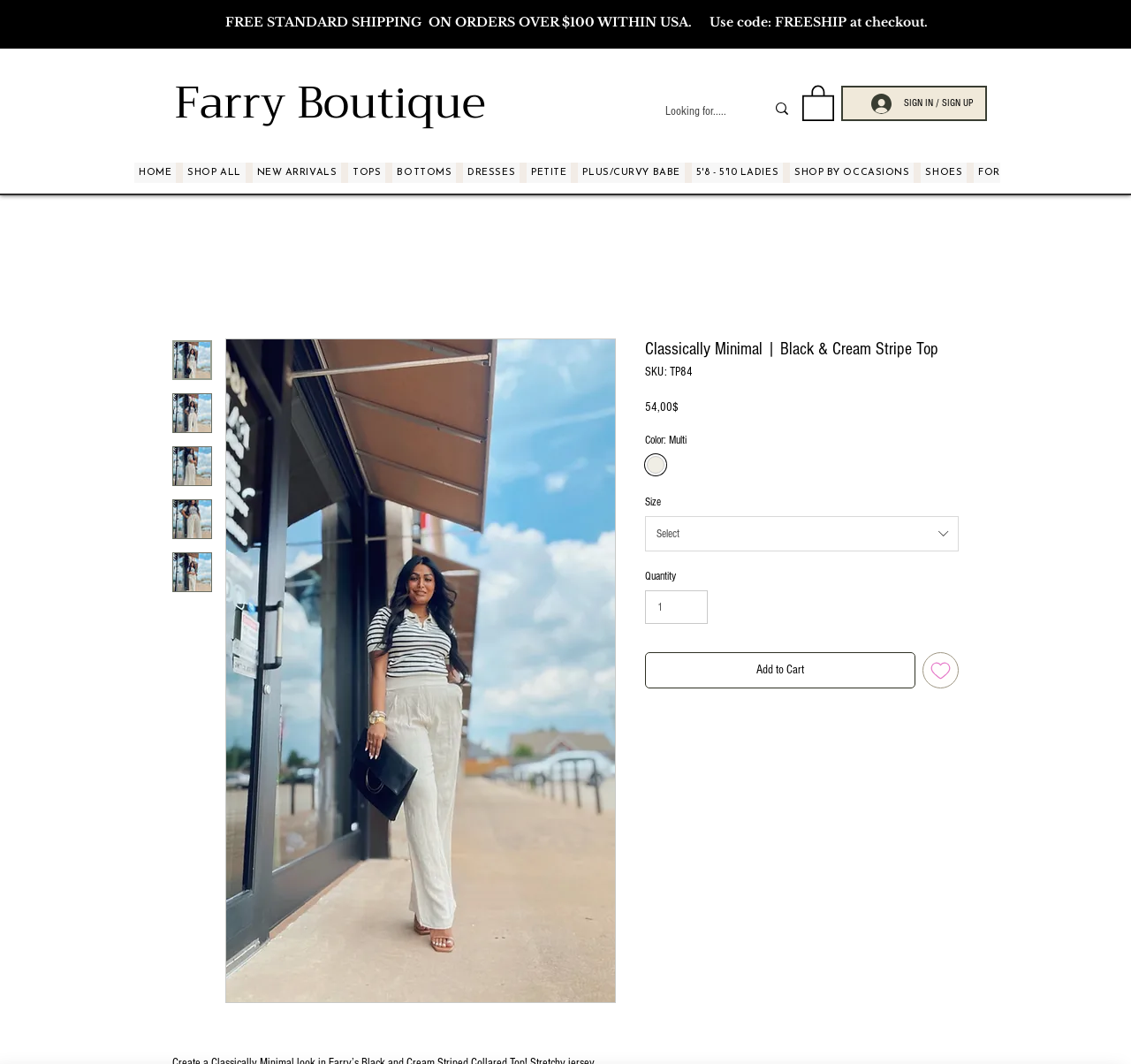Locate the bounding box coordinates of the area to click to fulfill this instruction: "Sign in or sign up". The bounding box should be presented as four float numbers between 0 and 1, in the order [left, top, right, bottom].

[0.759, 0.083, 0.871, 0.112]